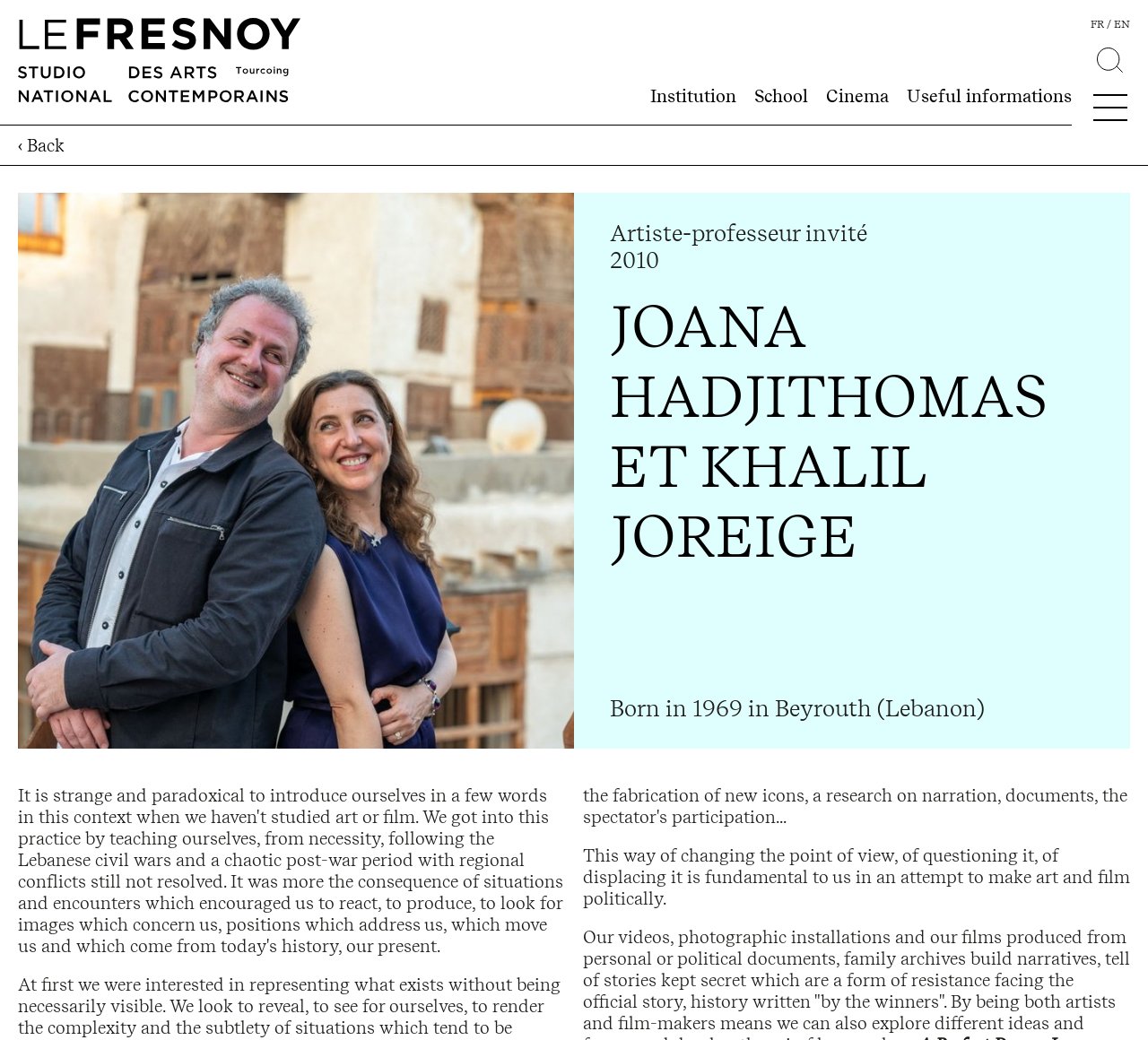What is the language of the webpage?
Deliver a detailed and extensive answer to the question.

The webpage has links for 'FR' and 'EN', indicating that the webpage is available in both French and English languages.